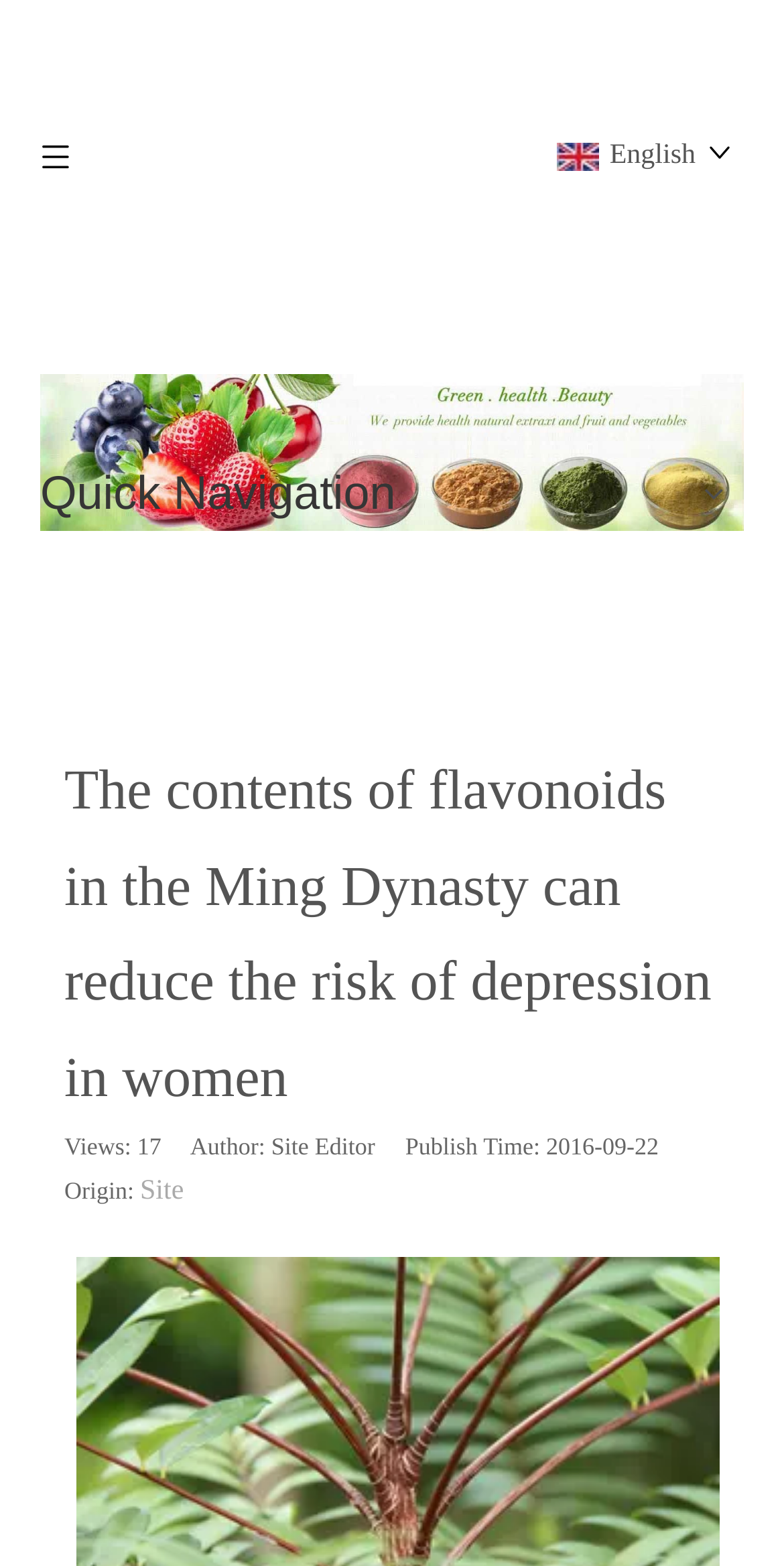Explain the webpage in detail.

The webpage appears to be an article or blog post about the benefits of flavonoids in reducing the risk of depression in women, specifically in the context of the Ming Dynasty. 

At the top left of the page, there is a small logo or icon, accompanied by a link. Below this, there are two more small images. 

On the top right, there is an image with the text "English", which likely indicates a language selection option. Next to it, there is another link accompanied by a small image.

The main content of the page begins with a "Quick Navigation" section, followed by a heading that repeats the title of the article. Below the heading, there is a section displaying the number of views, which is 17. 

The author and publication information are provided, including the author's name, "Site Editor", and the publication date, "2016-09-22". The author's name is a clickable link. 

The main article content is accompanied by a large image that takes up most of the bottom half of the page. The image is likely related to the article's topic. 

At the bottom of the page, there are two links, one on the left and one on the right, which may be navigation links or related content links.